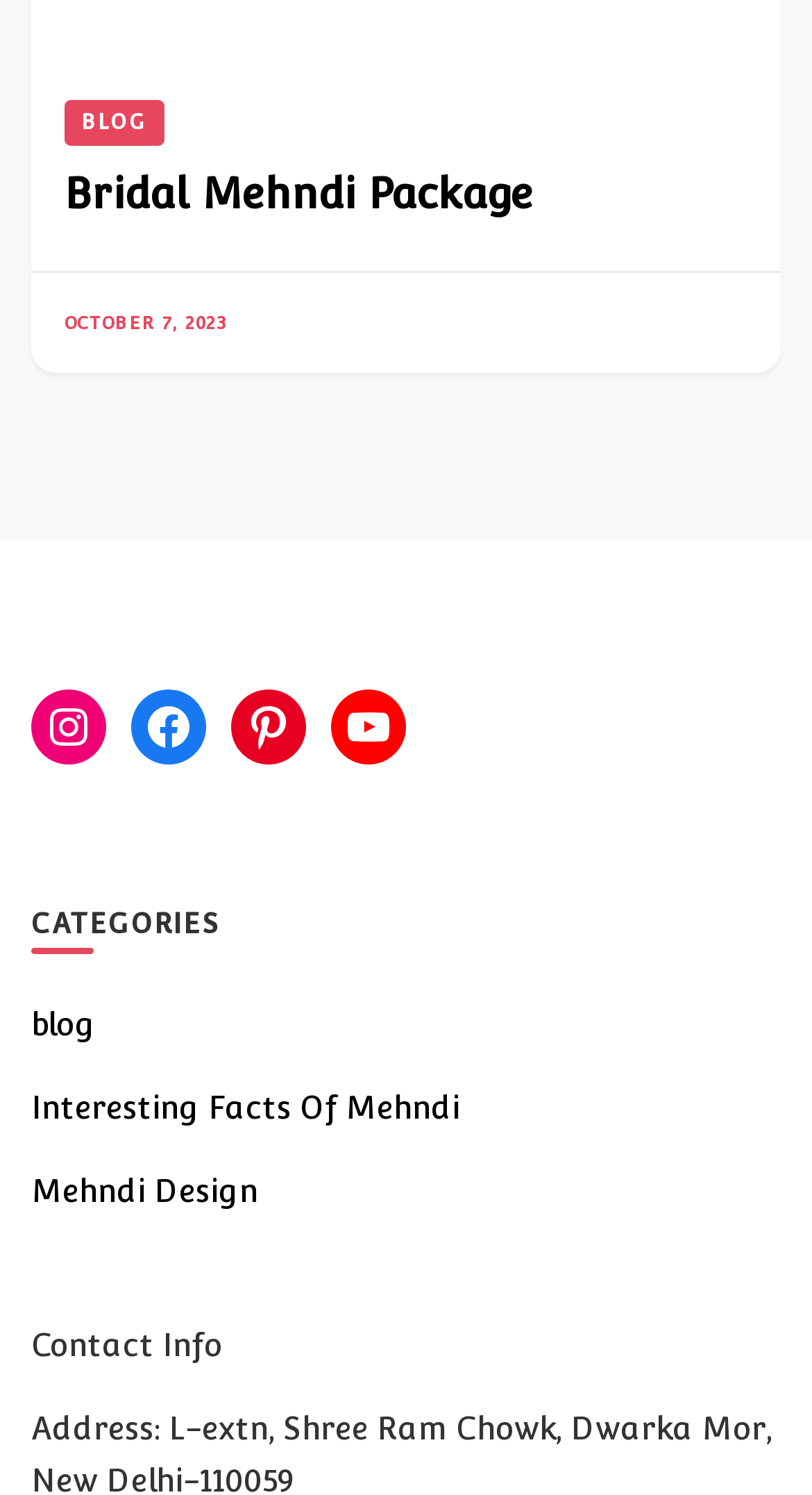Mark the bounding box of the element that matches the following description: "Mehndi Design".

[0.038, 0.785, 0.318, 0.808]